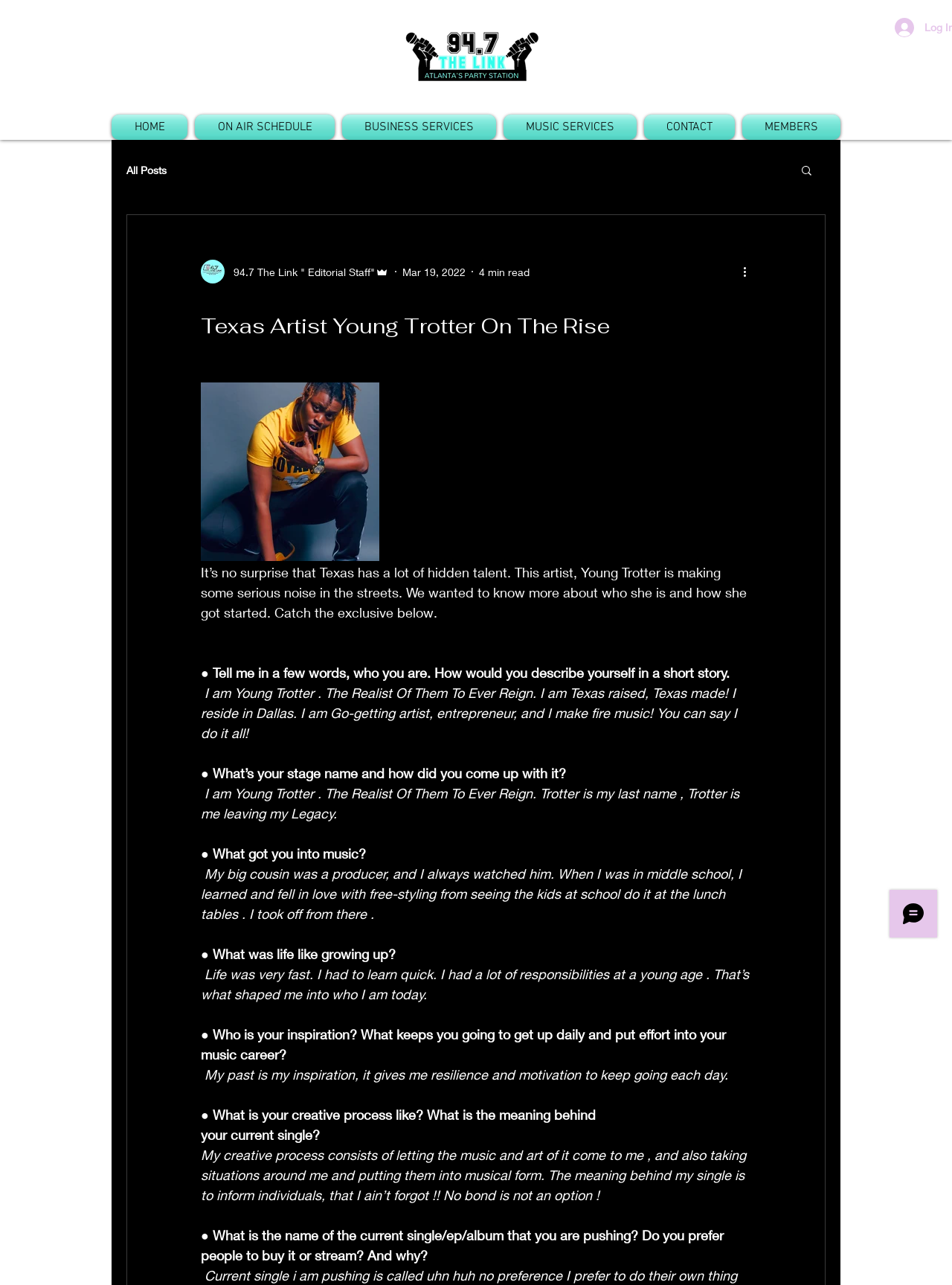Please answer the following query using a single word or phrase: 
What is the name of Young Trotter's current single?

Not specified